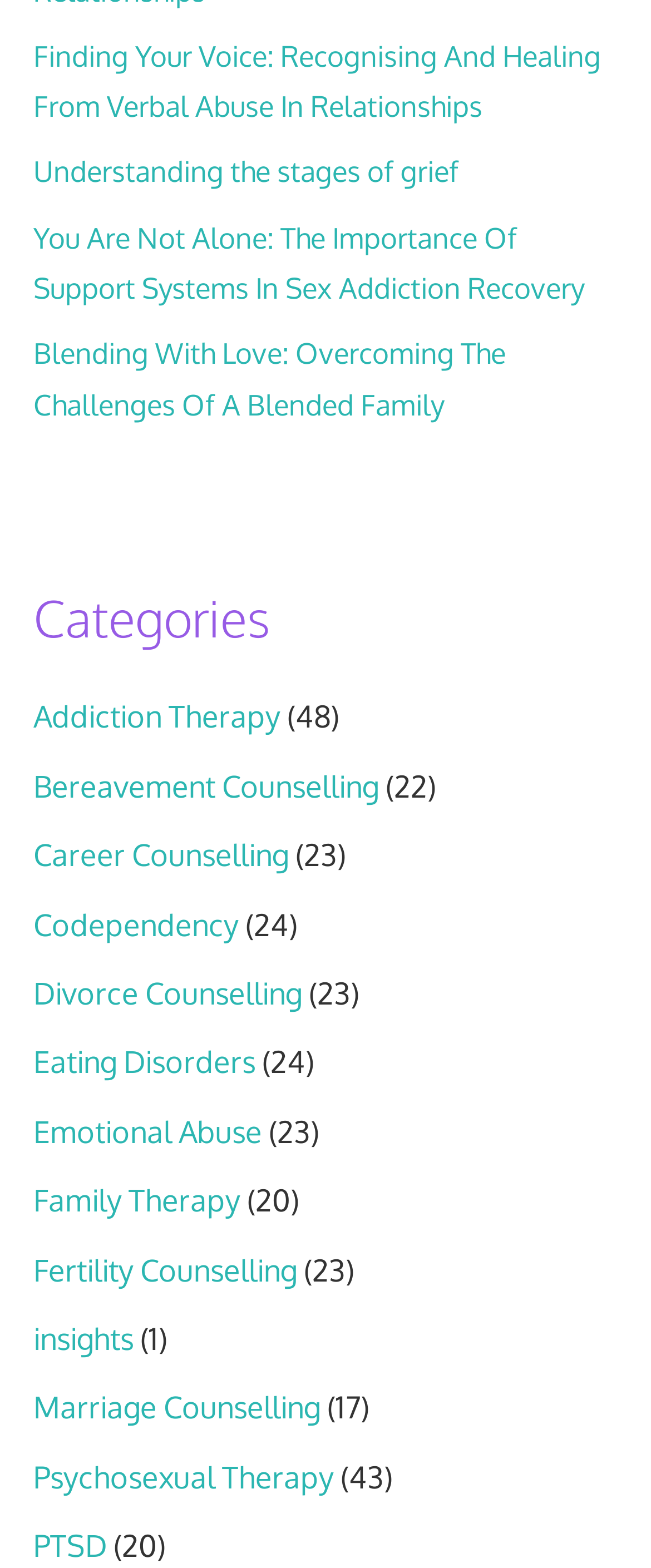Please provide a comprehensive answer to the question below using the information from the image: What is the category with the fewest articles?

I looked at the categories and their corresponding numbers, and 'insights' has only 1 article, which is the fewest among all categories.